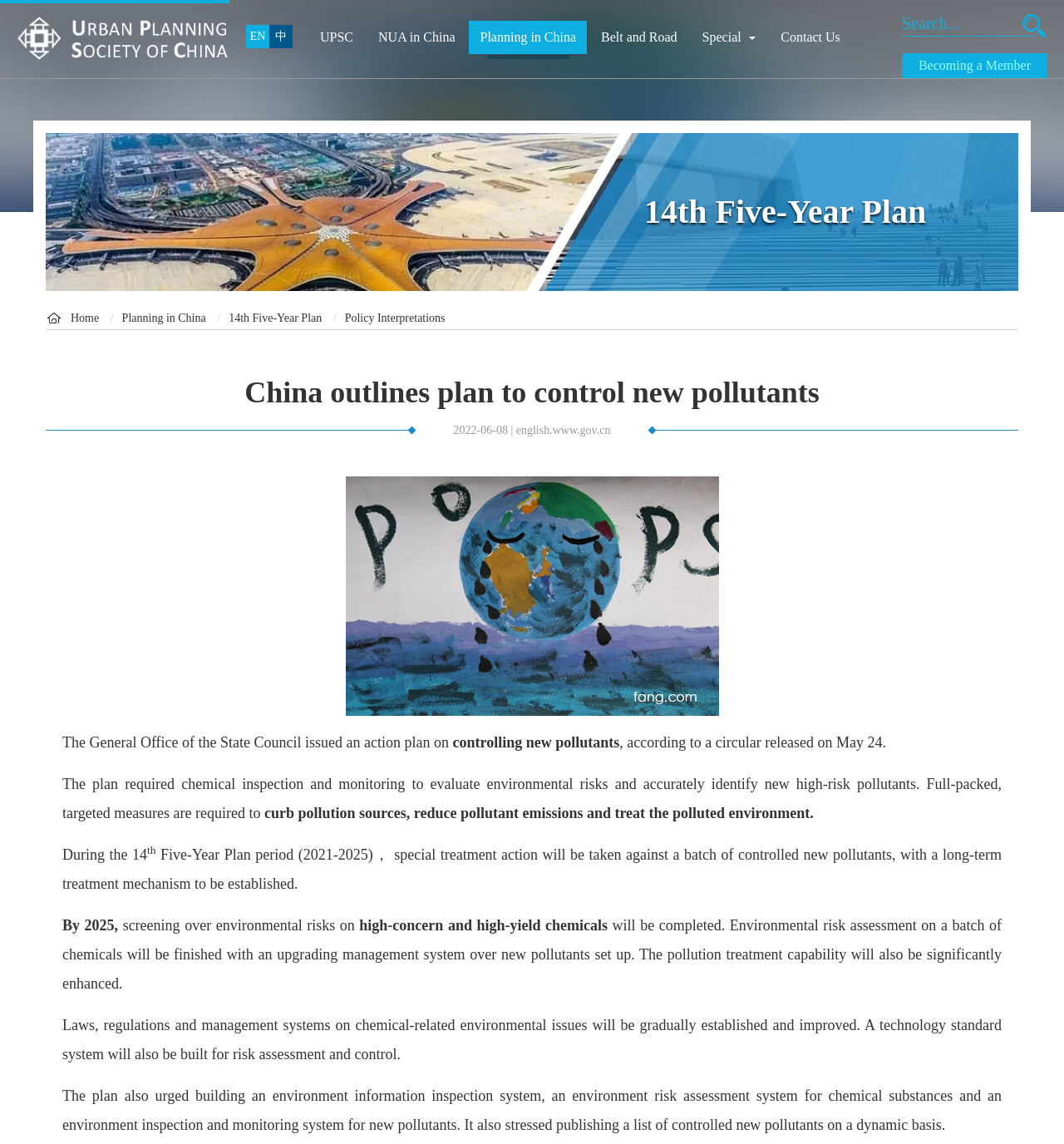Answer the following in one word or a short phrase: 
What is the language of this webpage?

English